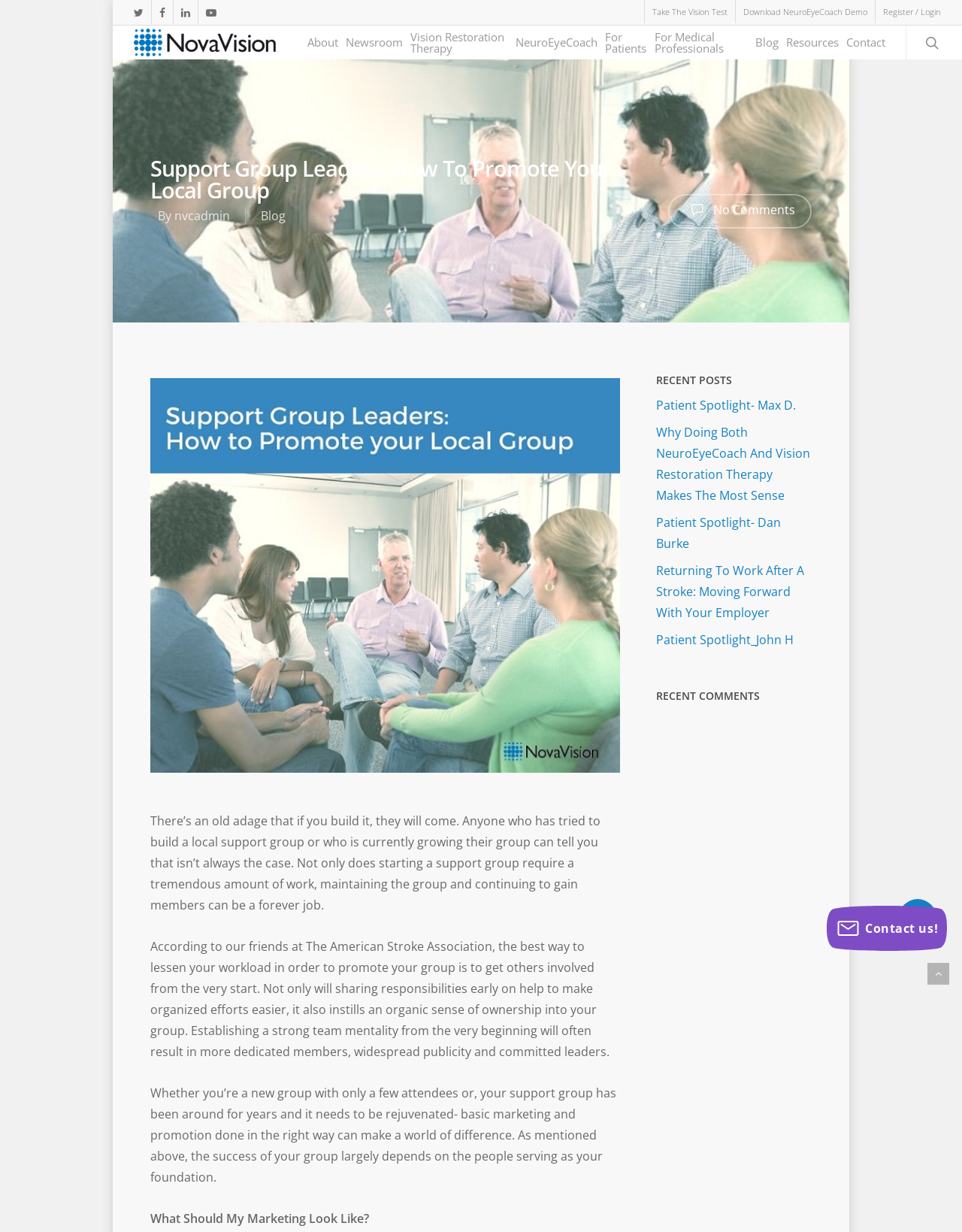Give a one-word or short-phrase answer to the following question: 
What is the name of the therapy mentioned?

Vision Restoration Therapy